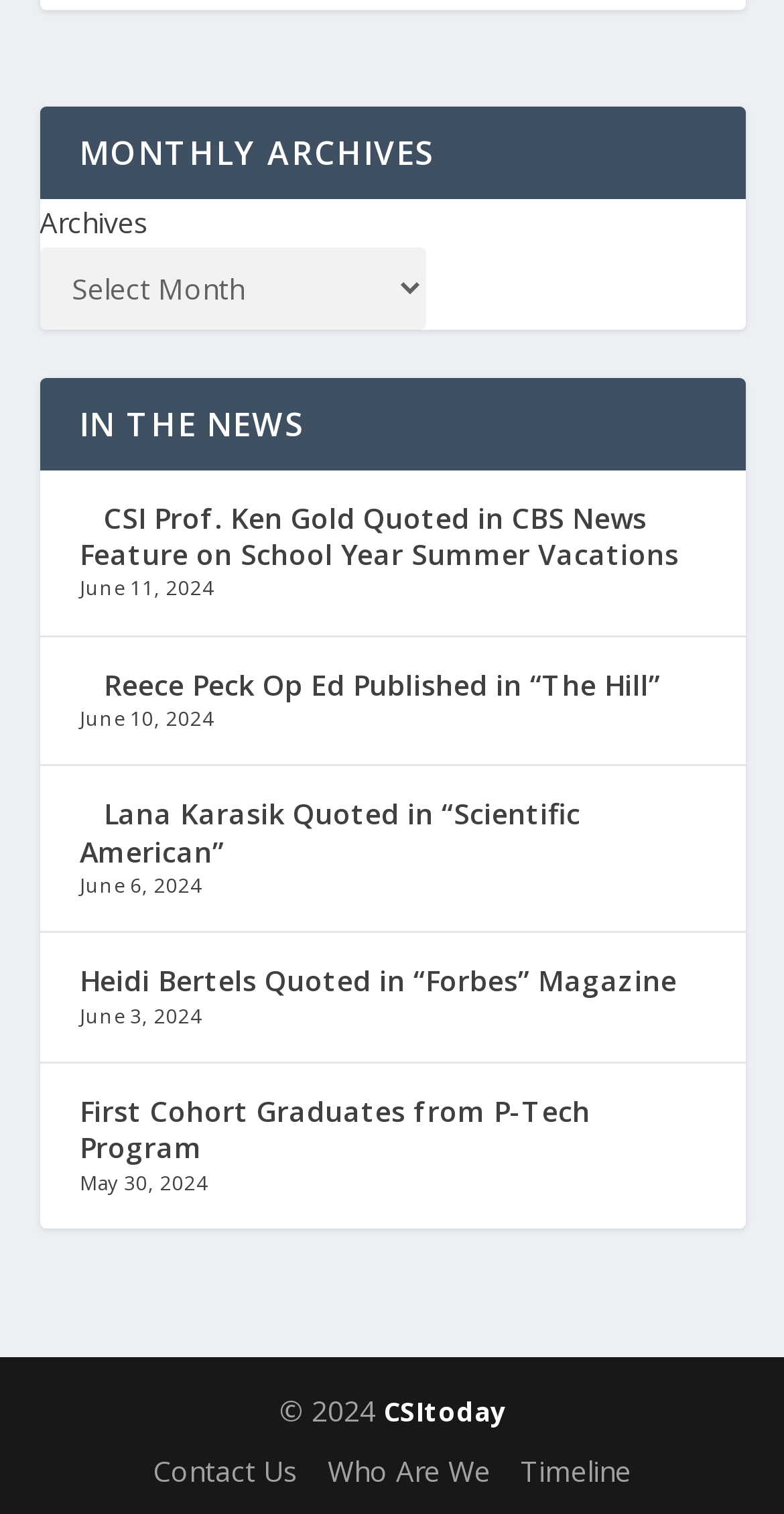Using the information in the image, could you please answer the following question in detail:
What is the last link in the footer section?

The last link in the footer section can be found at the bottom of the webpage, which is 'Timeline'.